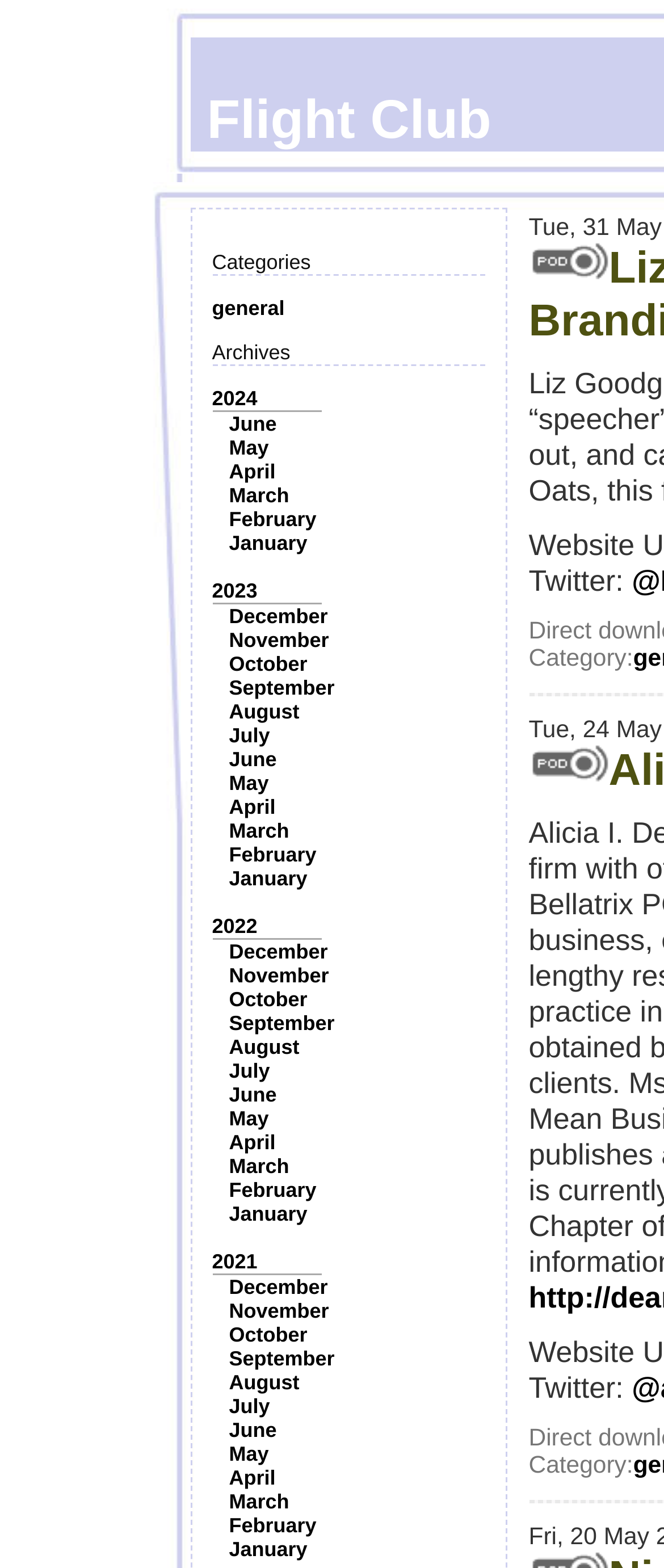Give a one-word or short phrase answer to this question: 
How many links are there in the 2024 archives?

1